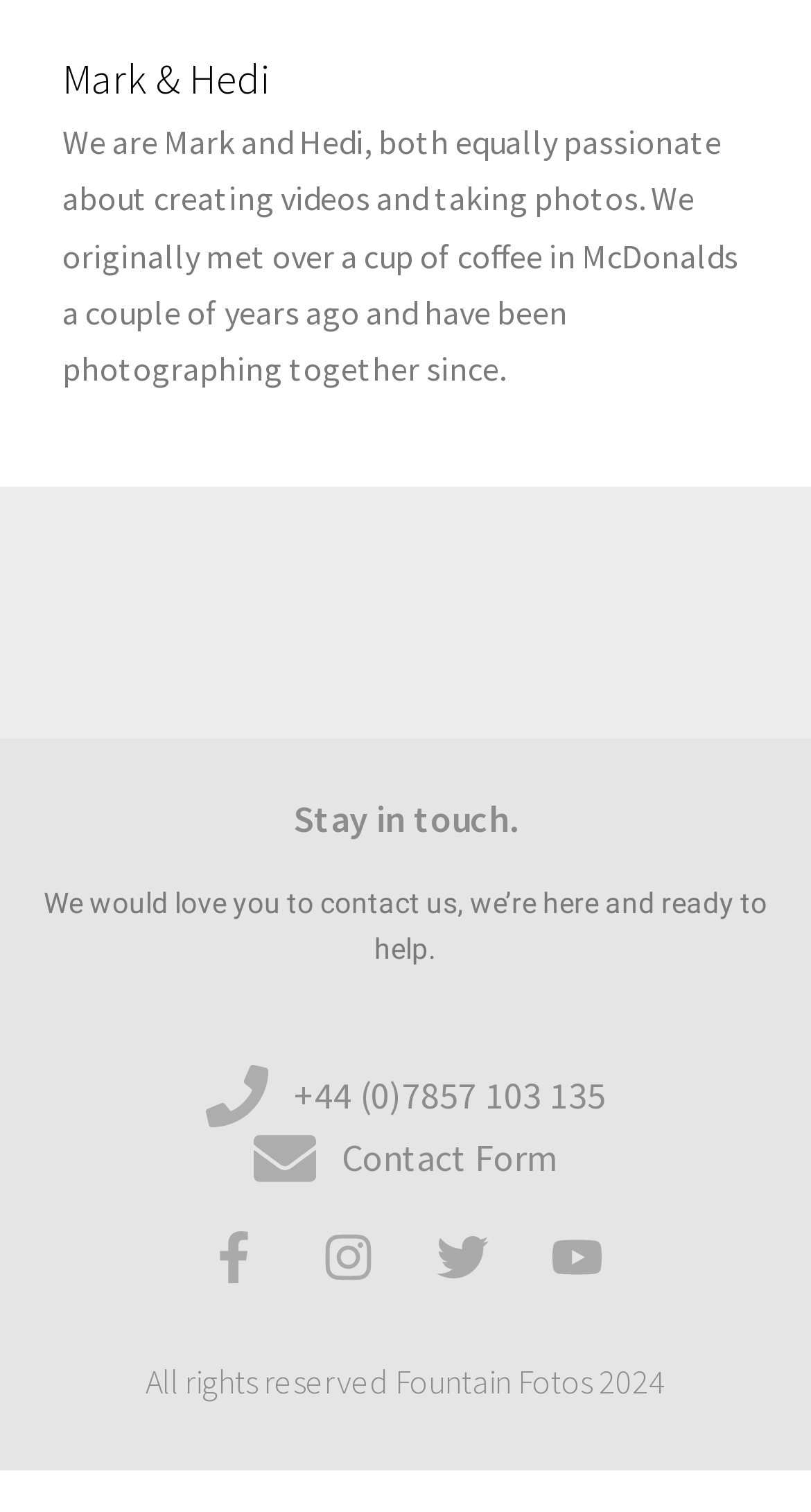Given the element description Youtube, predict the bounding box coordinates for the UI element in the webpage screenshot. The format should be (top-left x, top-left y, bottom-right x, bottom-right y), and the values should be between 0 and 1.

[0.679, 0.814, 0.744, 0.849]